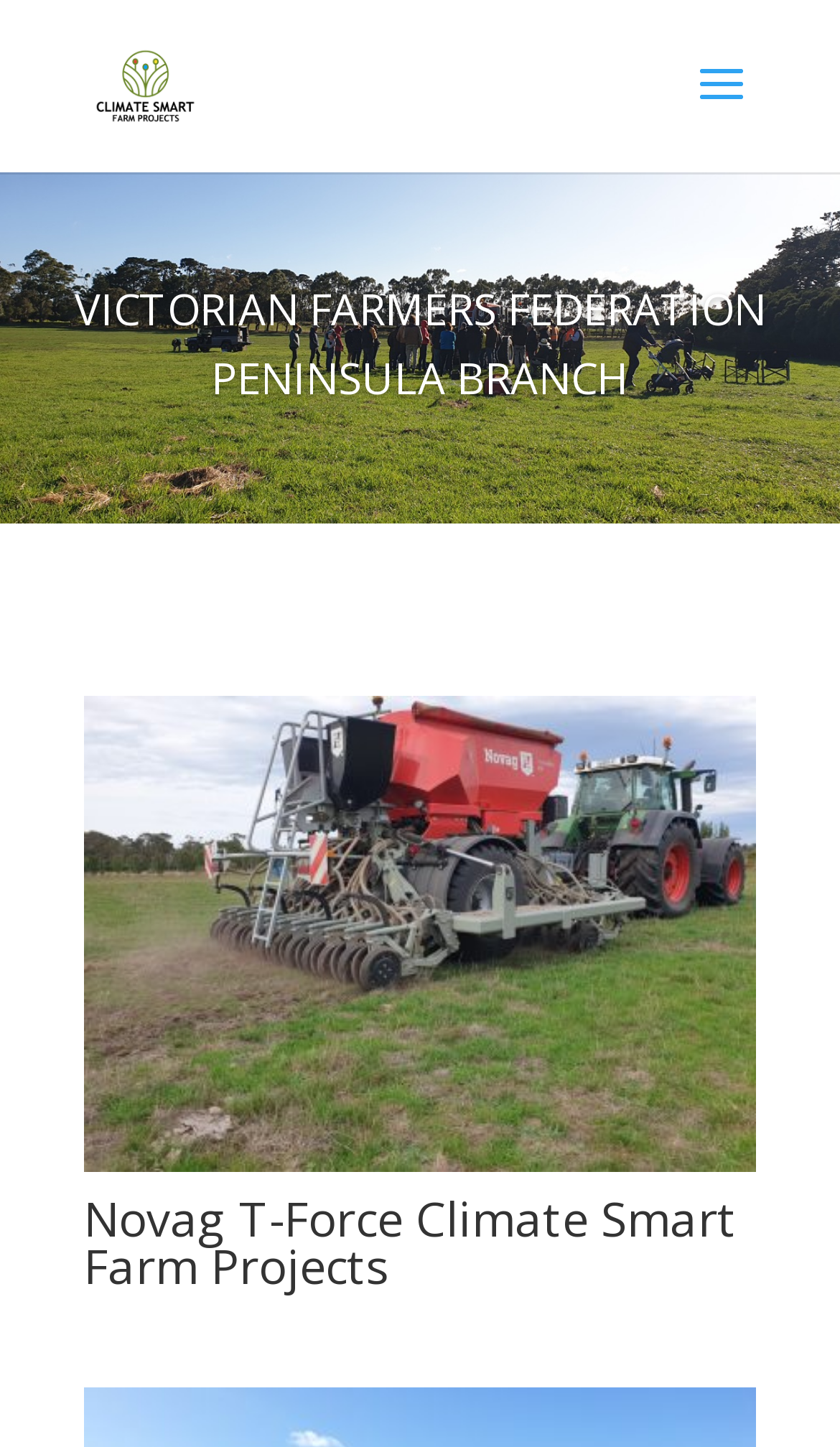What is the width of the layout table?
Look at the image and answer the question with a single word or phrase.

0.88